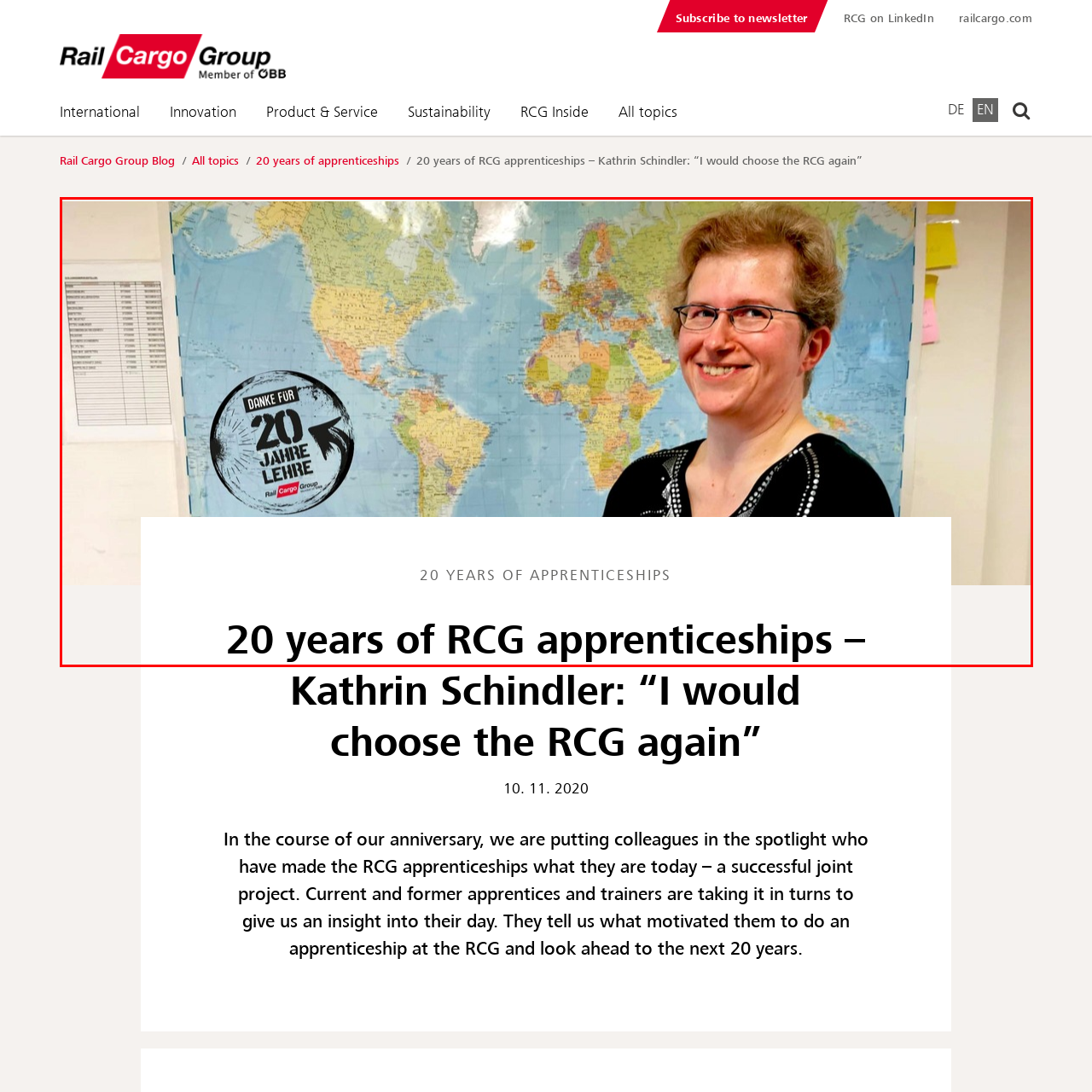What is displayed on the wall?
Focus on the red bounded area in the image and respond to the question with a concise word or phrase.

A list